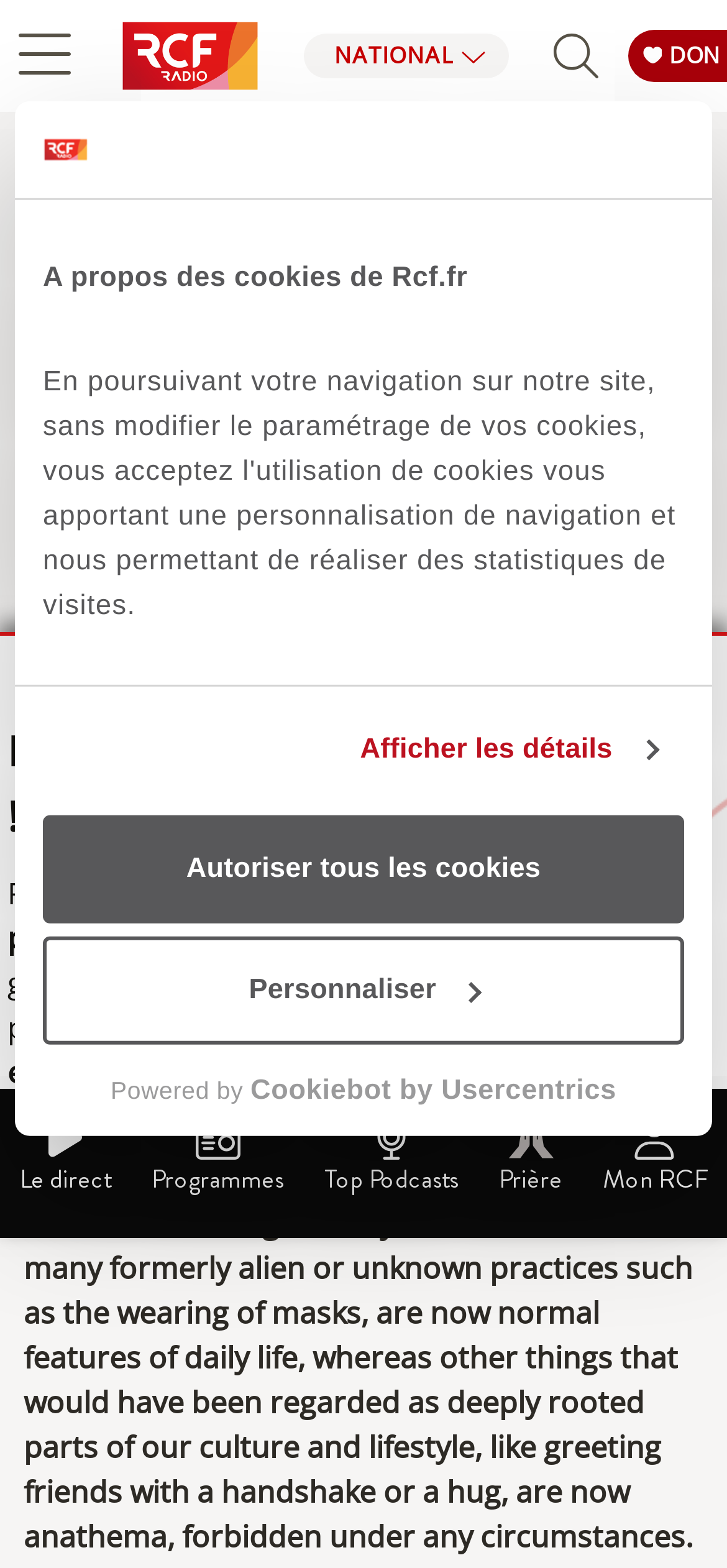Give a short answer to this question using one word or a phrase:
Who is the author of the article?

Derek Chittick